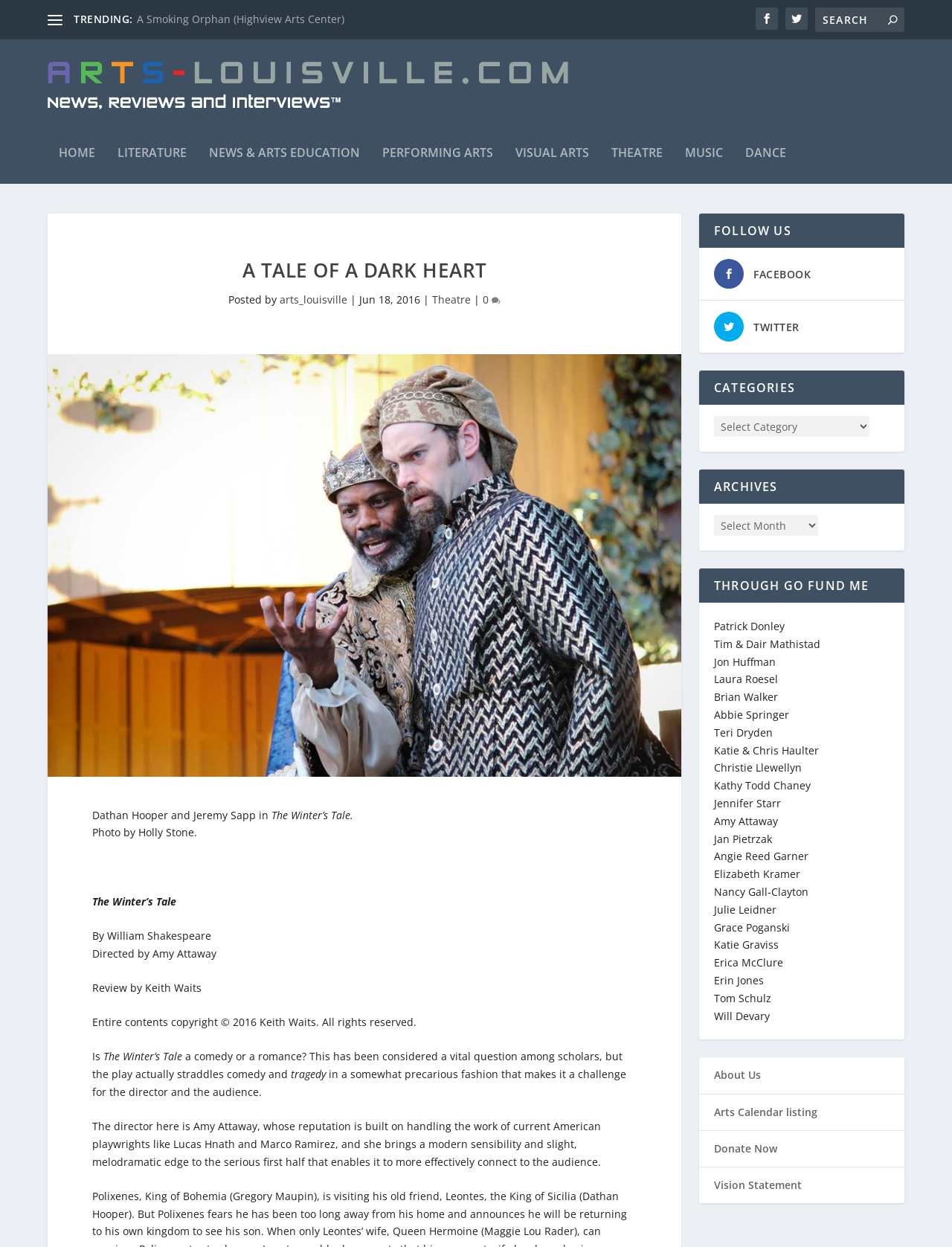Provide a thorough description of the webpage's content and layout.

This webpage is a review of a theatrical performance, "A Tale of a Dark Heart", on the Arts-Louisville Reviews website. At the top of the page, there is a navigation menu with links to "HOME", "LITERATURE", "NEWS & ARTS EDUCATION", "PERFORMING ARTS", "VISUAL ARTS", "THEATRE", "MUSIC", and "DANCE". Below the navigation menu, there is a heading "A TALE OF A DARK HEART" followed by a brief description of the play, including the author, director, and a review by Keith Waits.

To the right of the heading, there is a search box with a magnifying glass icon. Above the search box, there are social media links to Facebook and Twitter. On the top-right corner, there is a trending section with a link.

The main content of the page is a review of the play, which includes a summary of the plot, the director's approach, and the reviewer's opinion. The review is divided into several paragraphs, with headings and subheadings. There are also several images on the page, including a photo of the play's poster and a picture of the director.

On the right sidebar, there are several sections, including "FOLLOW US" with social media links, "CATEGORIES", "ARCHIVES", and "THROUGH GO FUND ME" with a list of donors. At the bottom of the page, there are links to "About Us", "Arts Calendar listing", and "Donate Now".